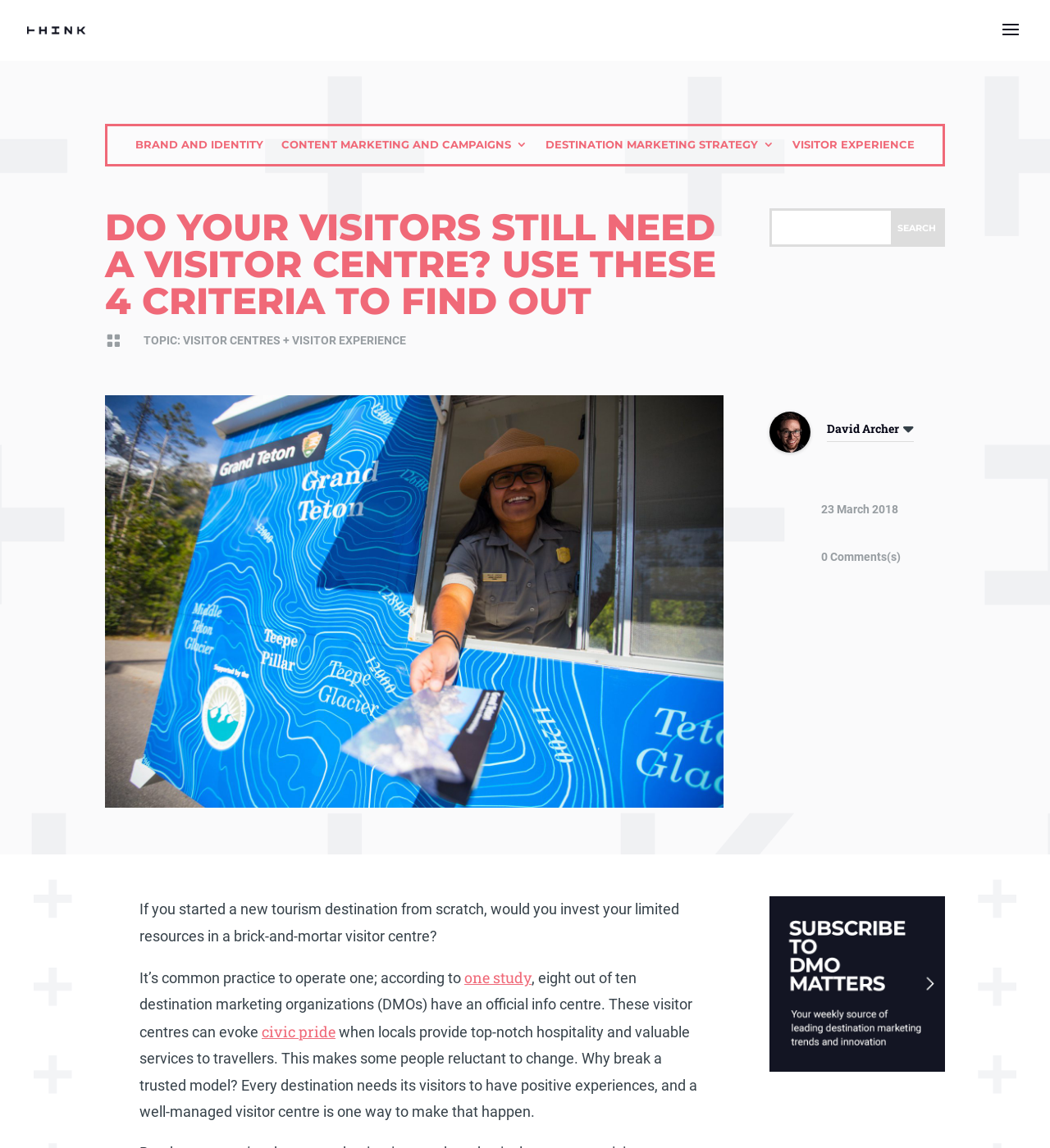Please find the bounding box coordinates for the clickable element needed to perform this instruction: "View comments".

[0.782, 0.48, 0.858, 0.491]